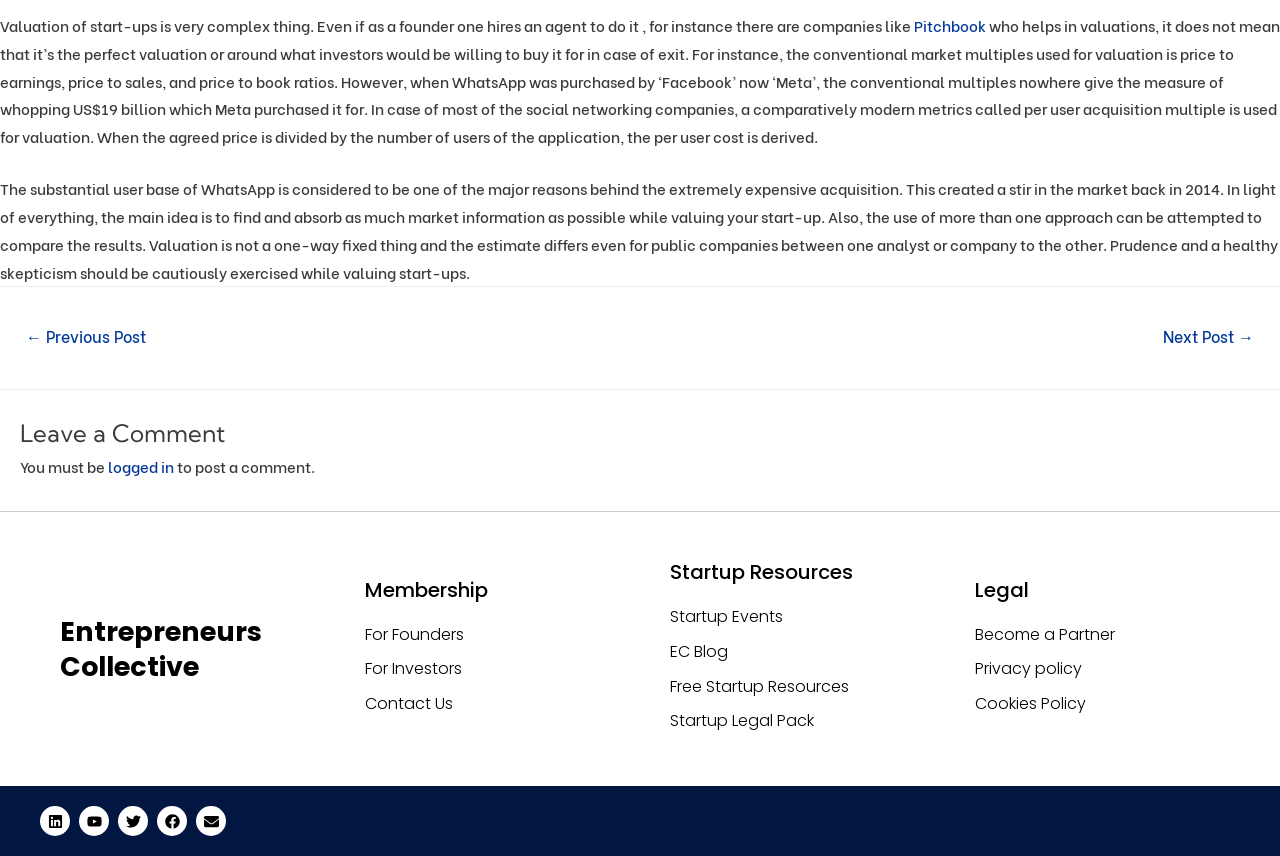What type of multiple is used for valuation in social networking companies?
Utilize the image to construct a detailed and well-explained answer.

According to the article, in social networking companies, a modern metric called per user acquisition multiple is used for valuation, which is derived by dividing the agreed price by the number of users of the application.